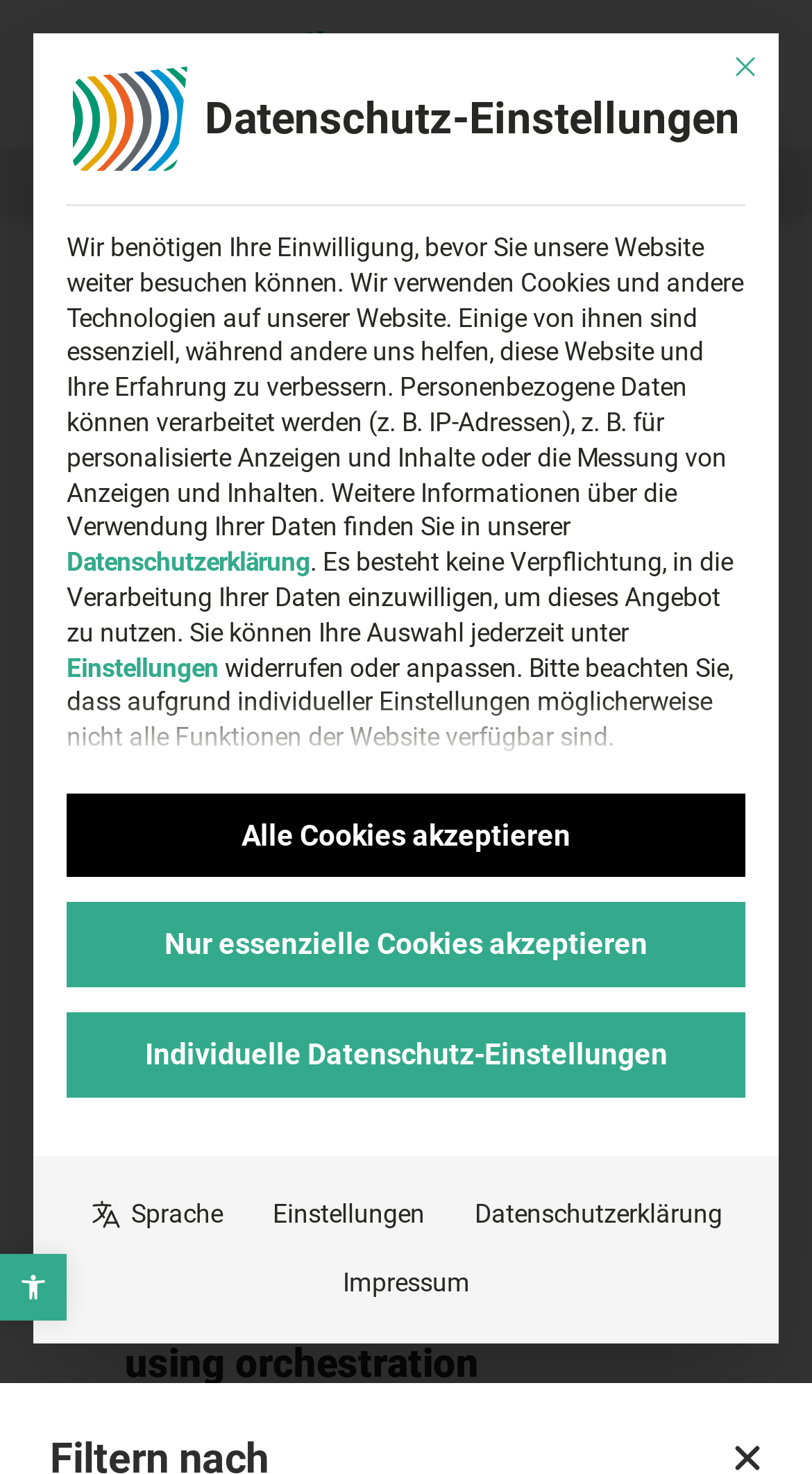Explain the webpage's layout and main content in detail.

The webpage is titled "Publikationen Archive » JOANNEUM RESEARCH" and appears to be a research publication archive. At the top left, there is a link to return to the start page, and next to it, a search box is located. On the top right, there are links to switch between German and English languages.

Below the language links, there are several links to research publications, including "Ultraflexible Organic Active Matrix Sensor Sheet for Tactile and Biosignal Monitoring", "MATERIALS link-icon", and "Supporting real-time, mediated group activities using orchestration". These links are aligned horizontally and take up most of the page's width.

On the bottom right, there is a modal dialog box for data protection settings, which is currently open. The dialog box has a heading "Datenschutz-Einstellungen" and a paragraph explaining the use of cookies and data processing on the website. There are several buttons and checkboxes within the dialog box, including options to accept all cookies, only essential cookies, or to customize individual settings. There is also a link to the data protection declaration and a button to close the dialog box.

Throughout the page, there are several images, including an icon for the data protection settings and a logo for the JOANNEUM RESEARCH institution. The overall layout is organized, with clear headings and concise text, making it easy to navigate and find relevant information.